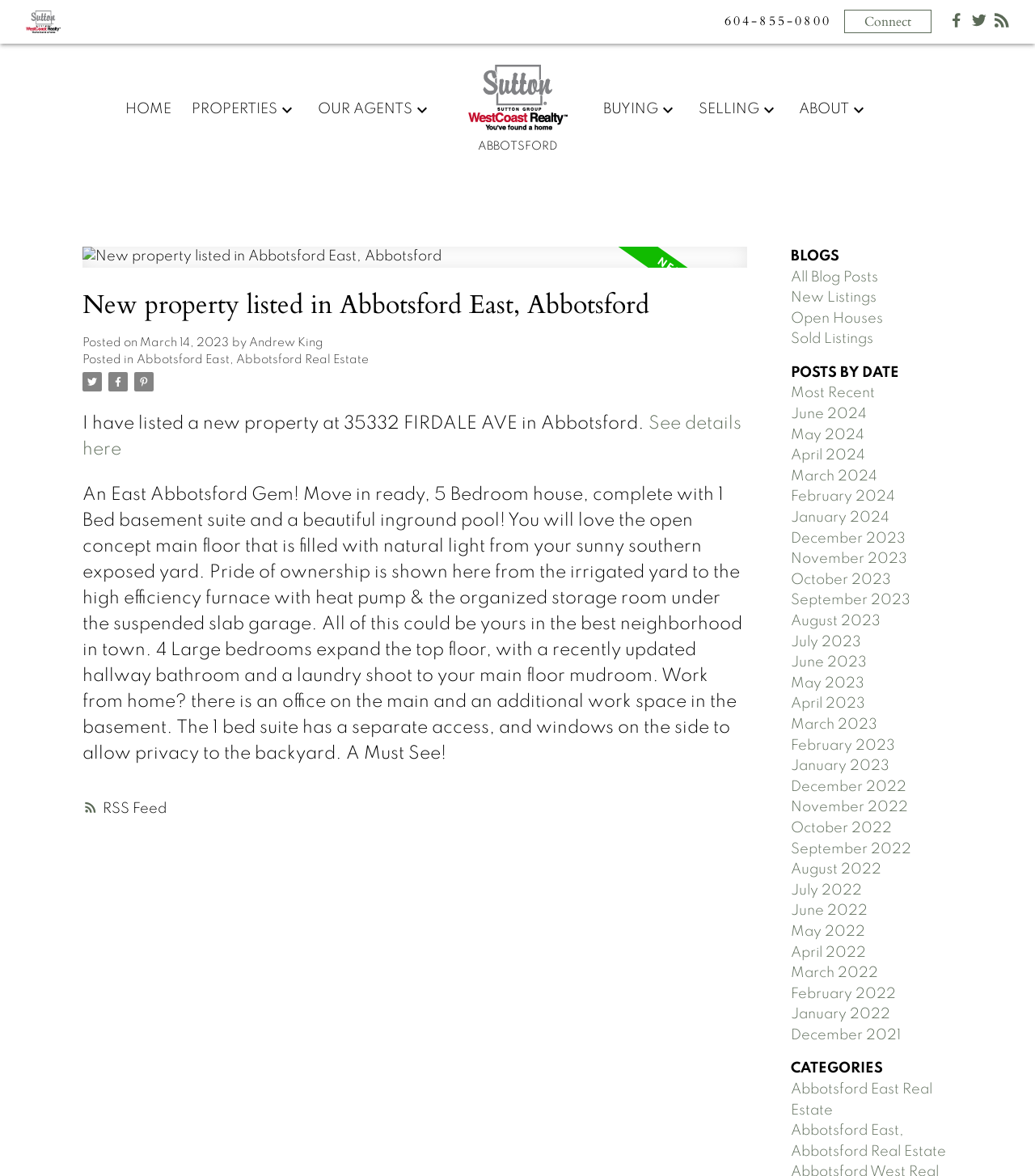Create a detailed summary of the webpage's content and design.

This webpage appears to be a real estate listing page, specifically showcasing a new property at 35332 FIRDALE AVE in Abbotsford. At the top of the page, there is a navigation menu with links to "HOME", "PROPERTIES", "OUR AGENTS", "BUYING", "SELLING", and "ABOUT". Below this menu, there is a section highlighting the property's location, "ABBOTSFORD".

The main content of the page is an article about the new property listing, which includes a heading, "New property listed in Abbotsford East, Abbotsford", and a brief description of the property. The description mentions that the property is a 5-bedroom house with a 1-bedroom basement suite and a beautiful inground pool. There is also a link to "See details here" for more information.

To the right of the article, there is a section with links to social media platforms, including Facebook, Twitter, and a blog. Below this section, there is a list of blog posts categorized by date, with links to "Most Recent", "June 2024", "May 2024", and so on.

At the bottom of the page, there is a section with links to categories, including "Abbotsford East Real Estate". There are also several images on the page, including a photo of the property and icons for social media platforms. Overall, the page appears to be well-organized and easy to navigate, with clear headings and concise text.